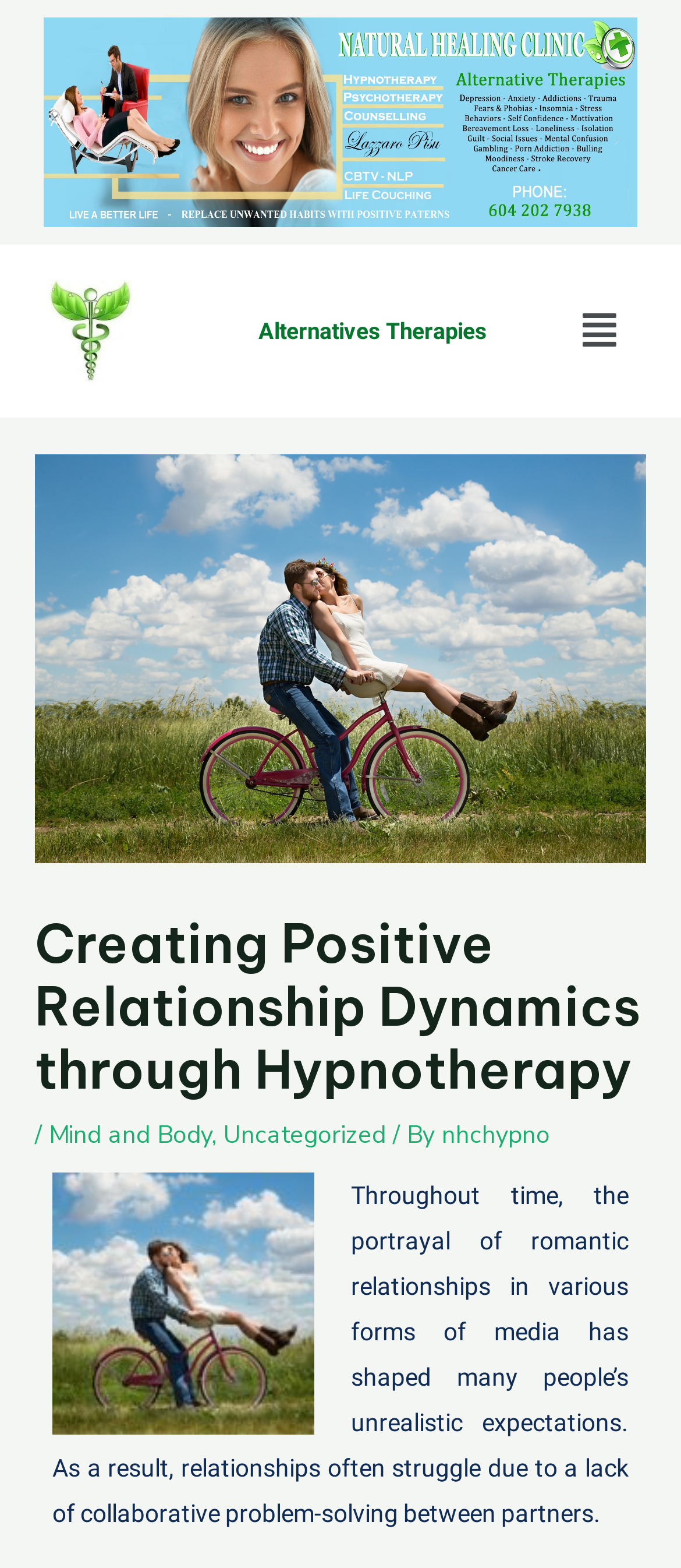What is the problem in relationships according to the article?
Look at the screenshot and respond with a single word or phrase.

Lack of collaborative problem-solving